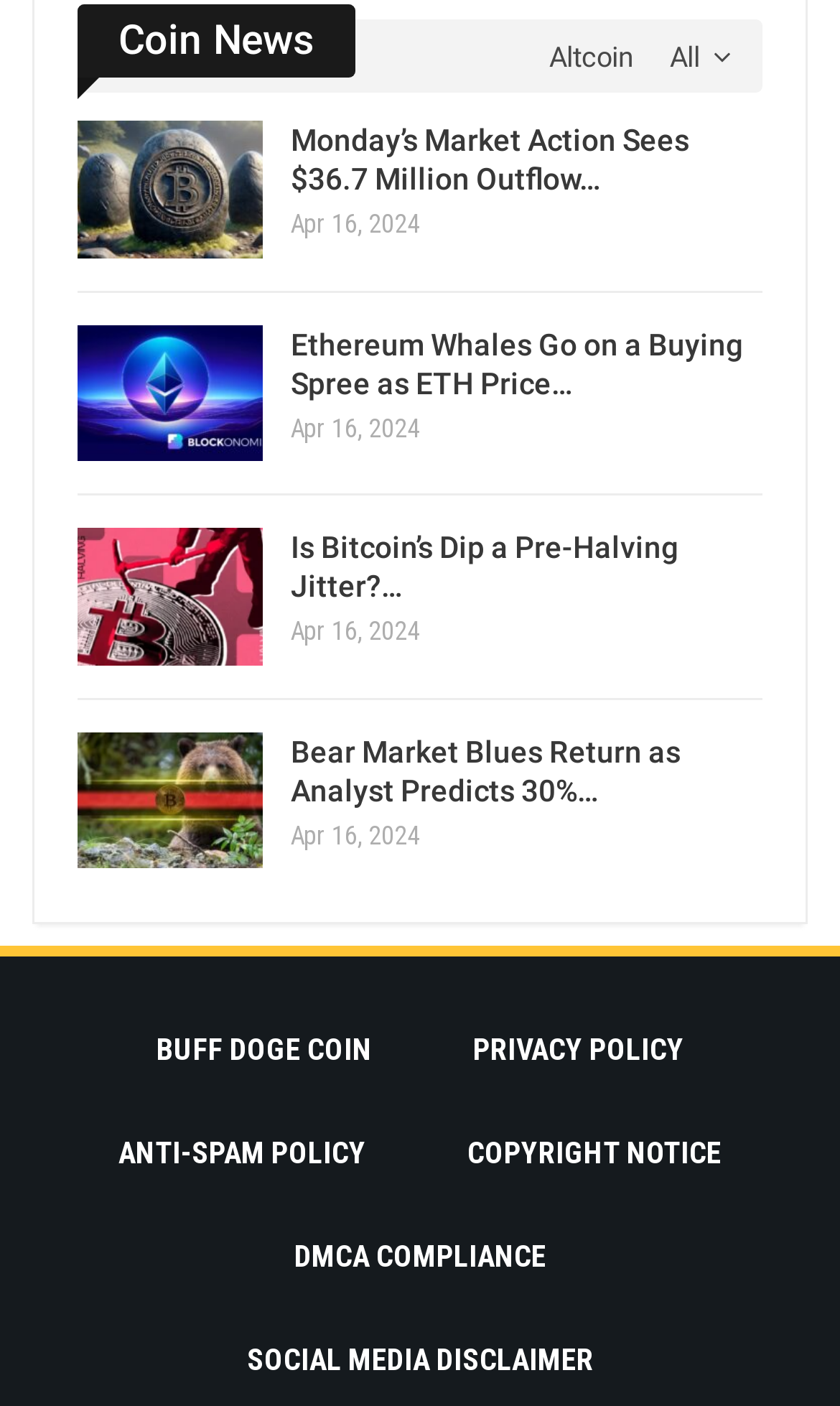Find the bounding box coordinates for the element described here: "All".

[0.754, 0.003, 0.869, 0.066]